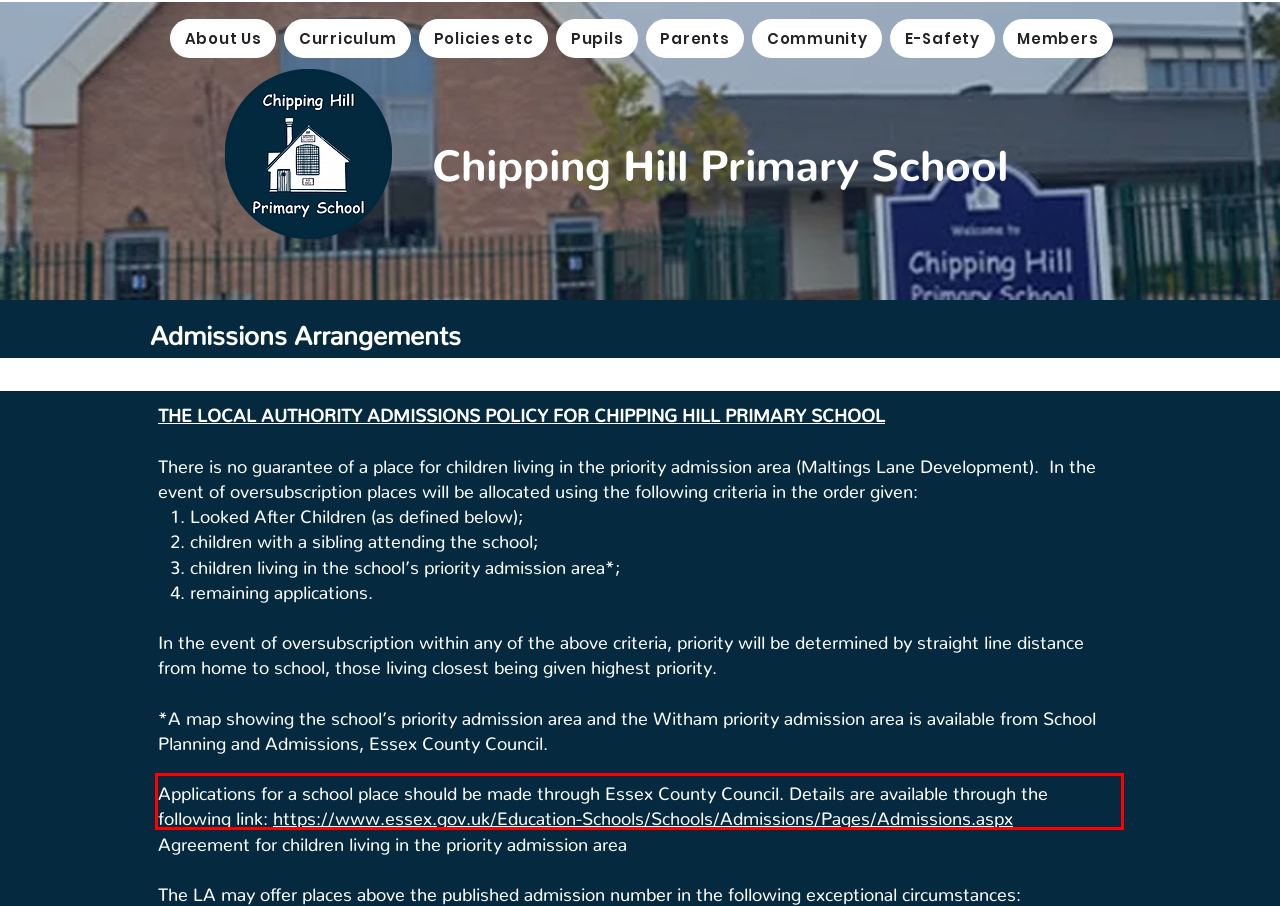Please look at the webpage screenshot and extract the text enclosed by the red bounding box.

Applications for a school place should be made through Essex County Council. Details are available through the following link: https://www.essex.gov.uk/Education-Schools/Schools/Admissions/Pages/Admissions.aspx